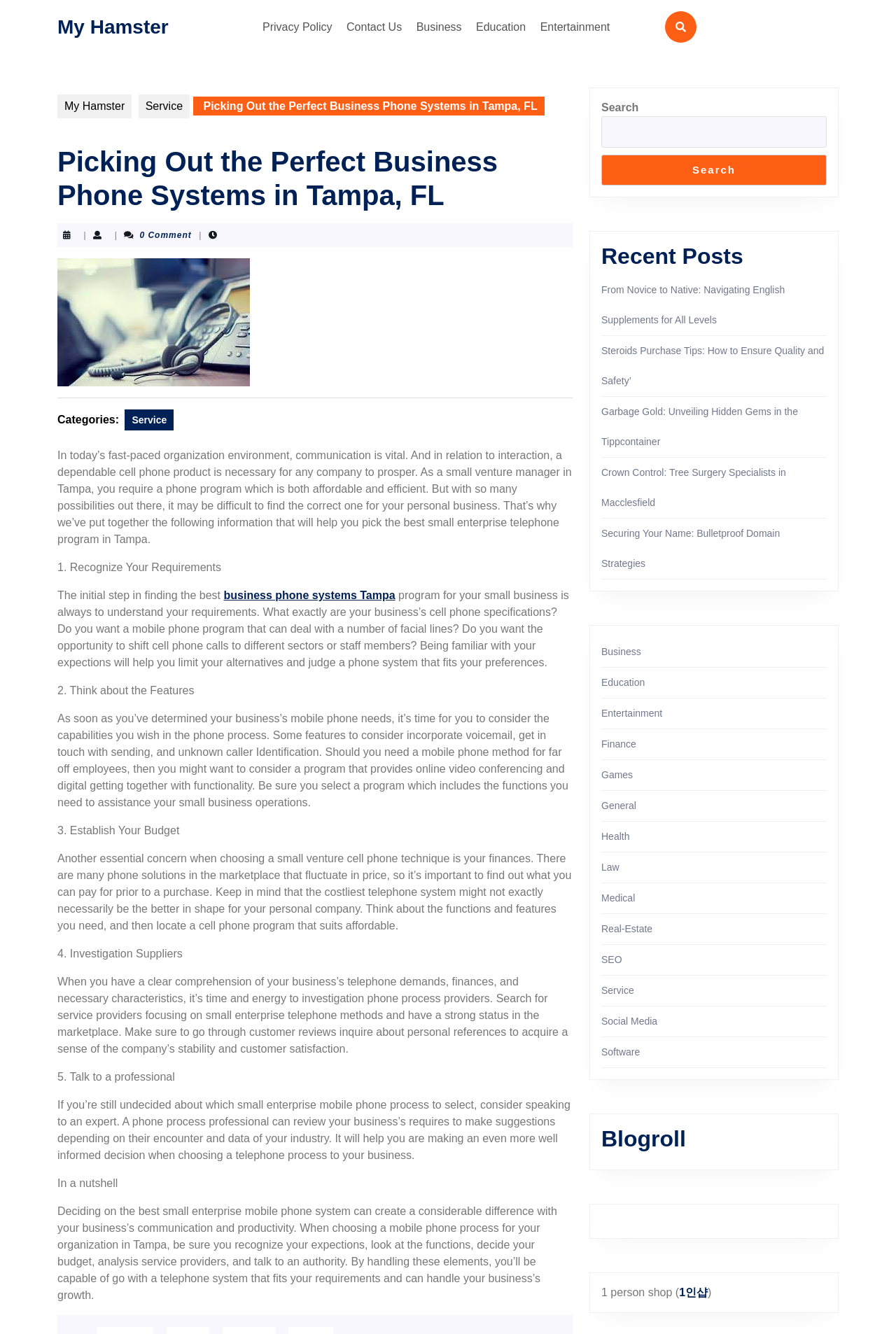Please predict the bounding box coordinates of the element's region where a click is necessary to complete the following instruction: "Read the 'Recent Posts'". The coordinates should be represented by four float numbers between 0 and 1, i.e., [left, top, right, bottom].

[0.671, 0.182, 0.923, 0.202]